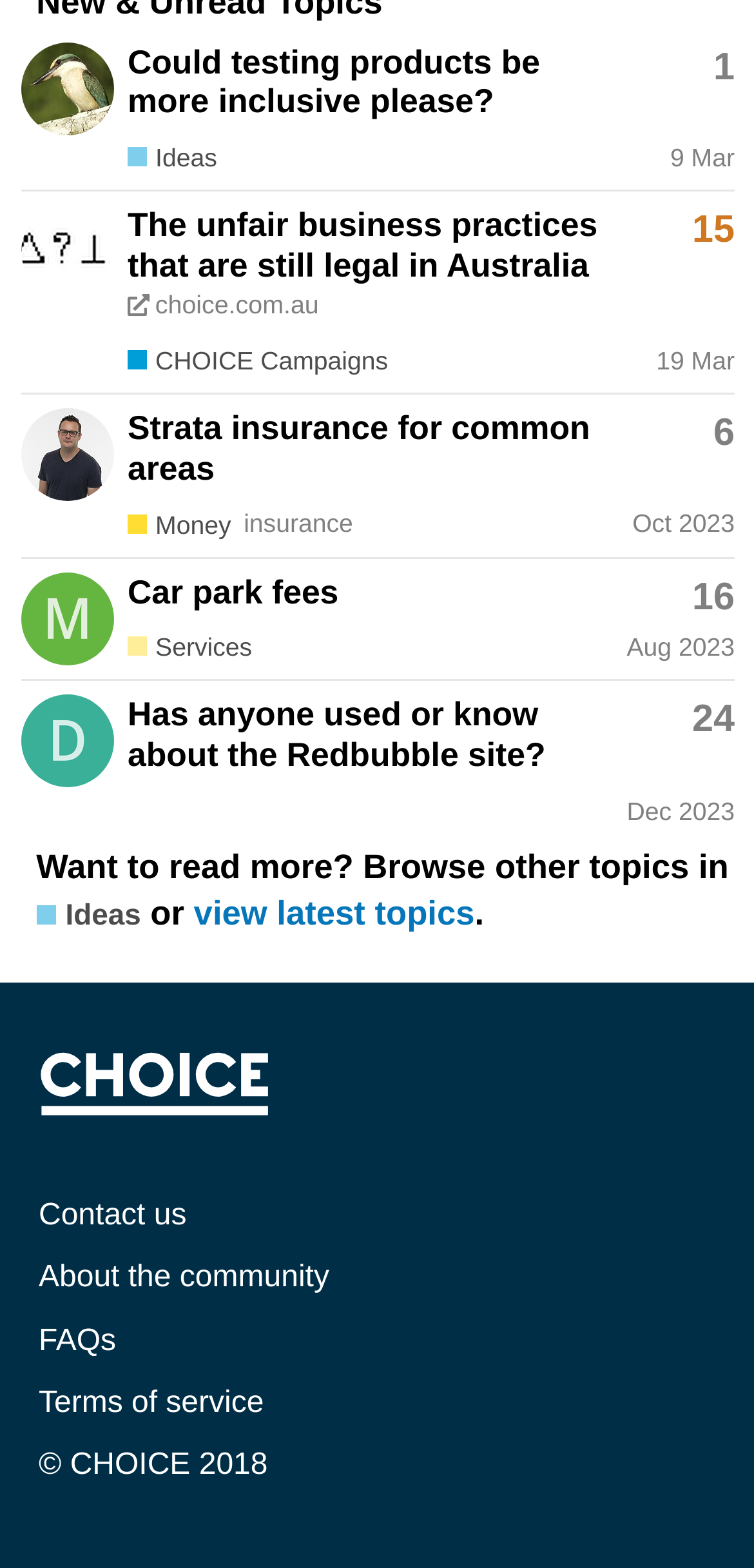What is the name of the user who posted the latest topic?
Please use the image to provide a one-word or short phrase answer.

Desperado